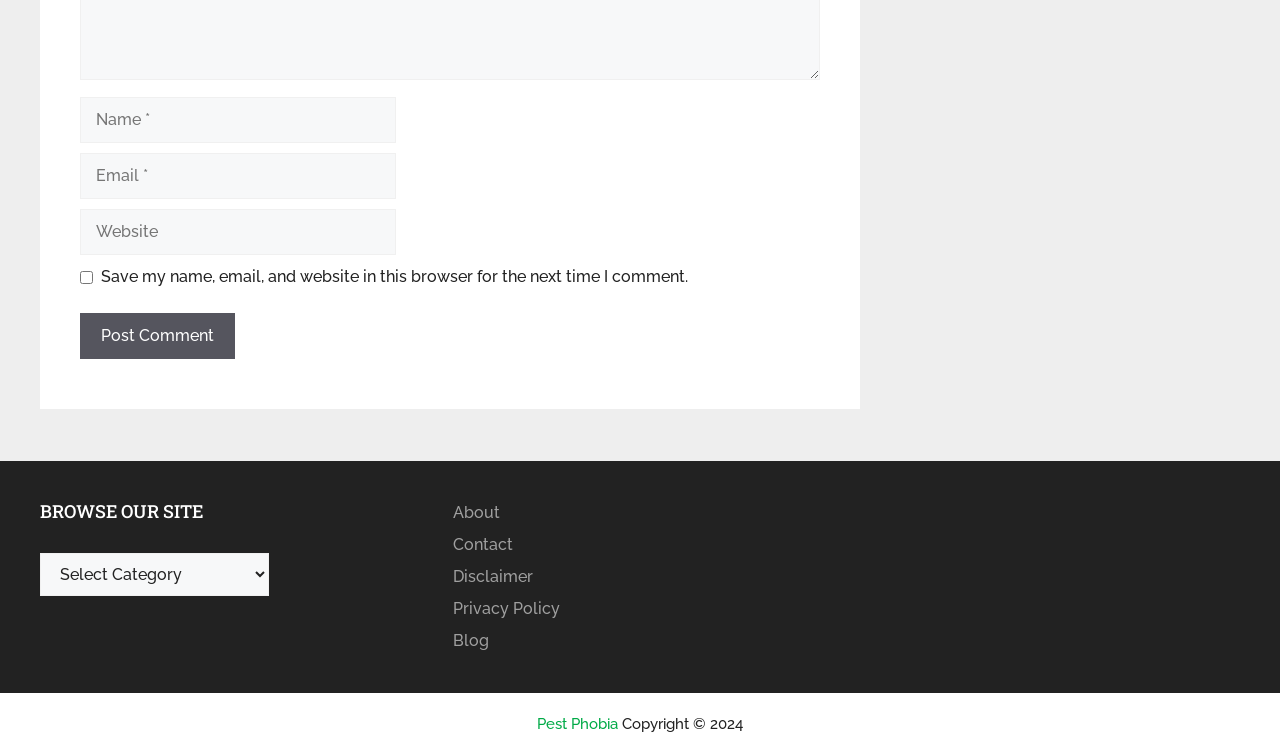Using the description: "name="submit" value="Post Comment"", determine the UI element's bounding box coordinates. Ensure the coordinates are in the format of four float numbers between 0 and 1, i.e., [left, top, right, bottom].

[0.062, 0.415, 0.184, 0.475]